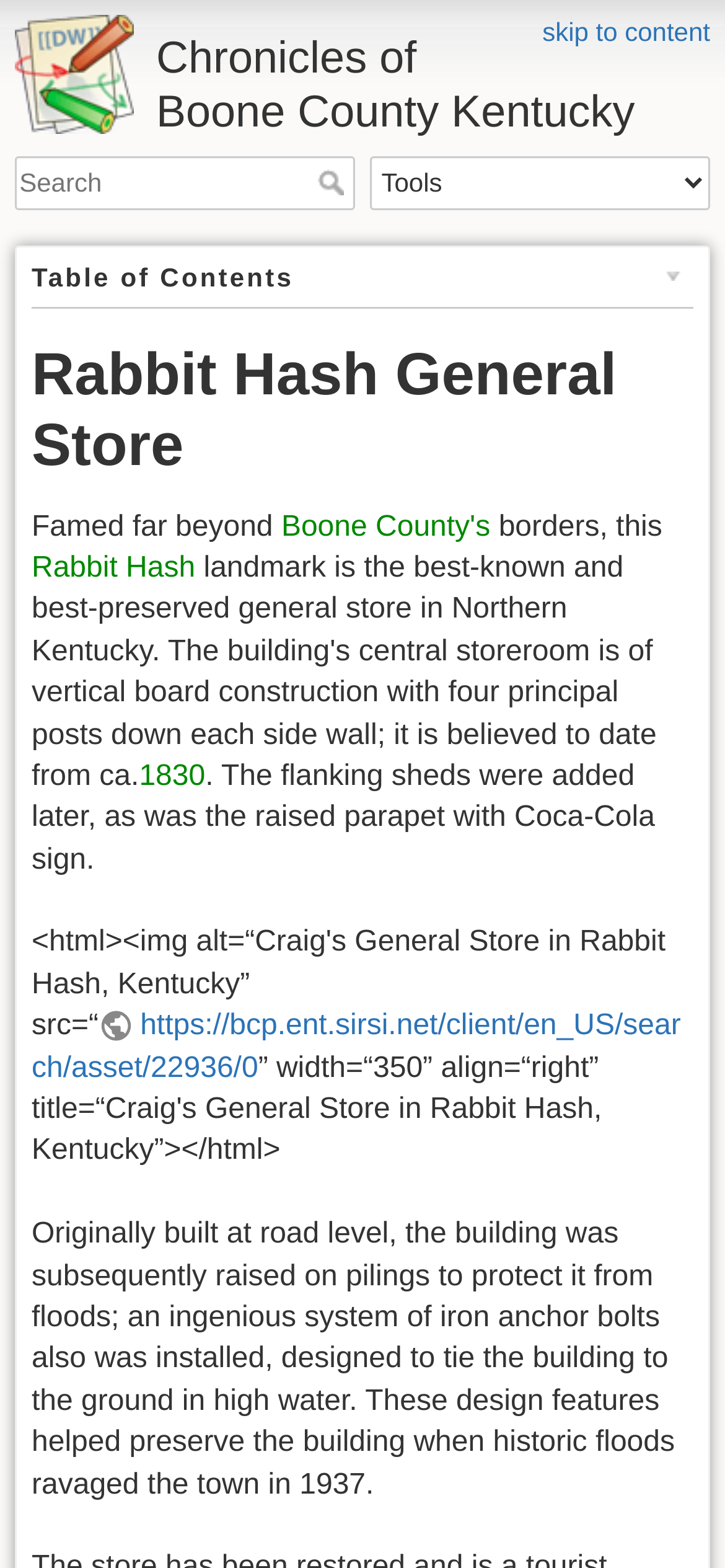Please find the bounding box coordinates (top-left x, top-left y, bottom-right x, bottom-right y) in the screenshot for the UI element described as follows: https://bcp.ent.sirsi.net/client/en_US/search/asset/22936/0

[0.044, 0.644, 0.939, 0.691]